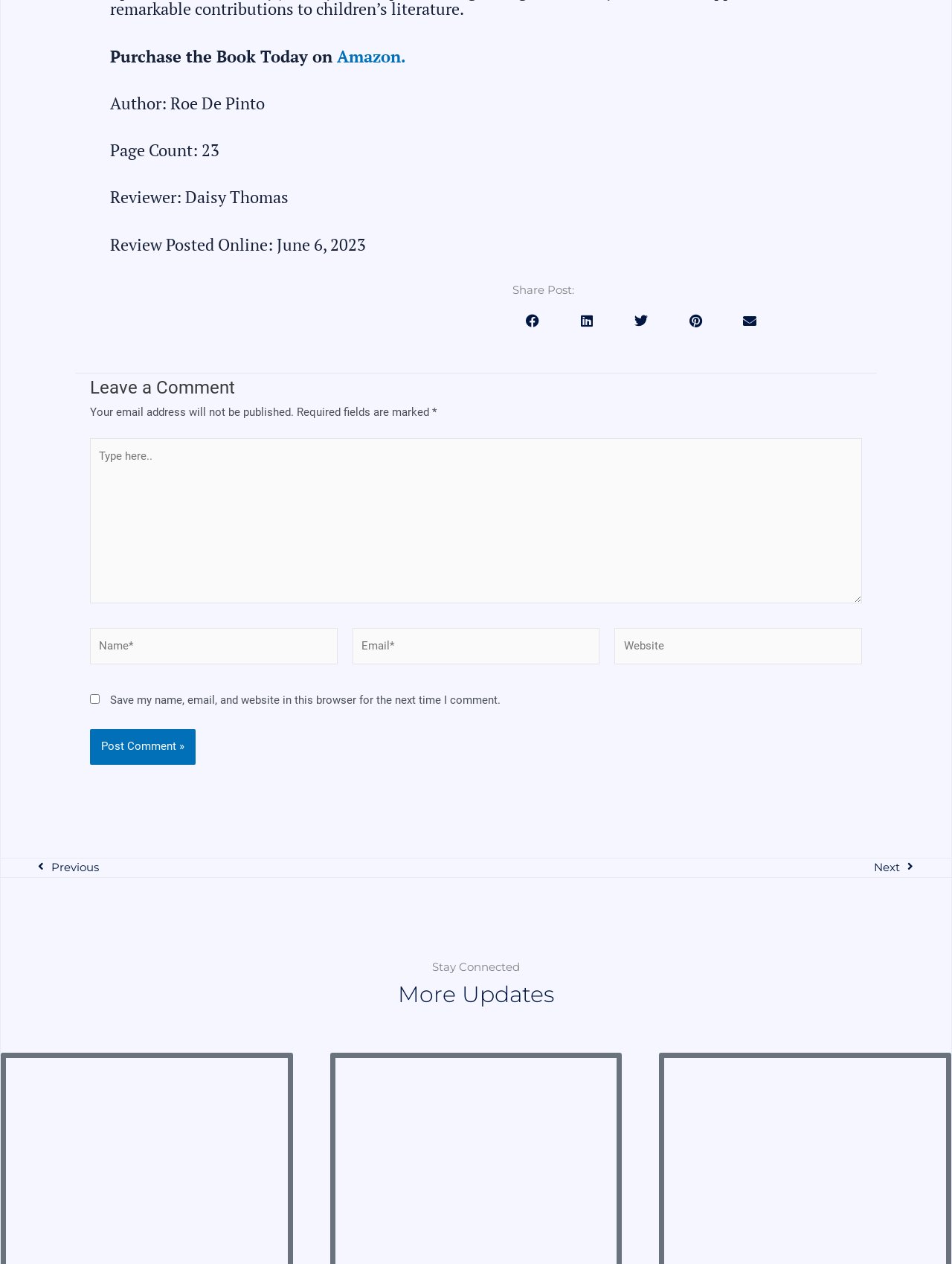Give a one-word or short-phrase answer to the following question: 
Who is the author of the book?

Roe De Pinto